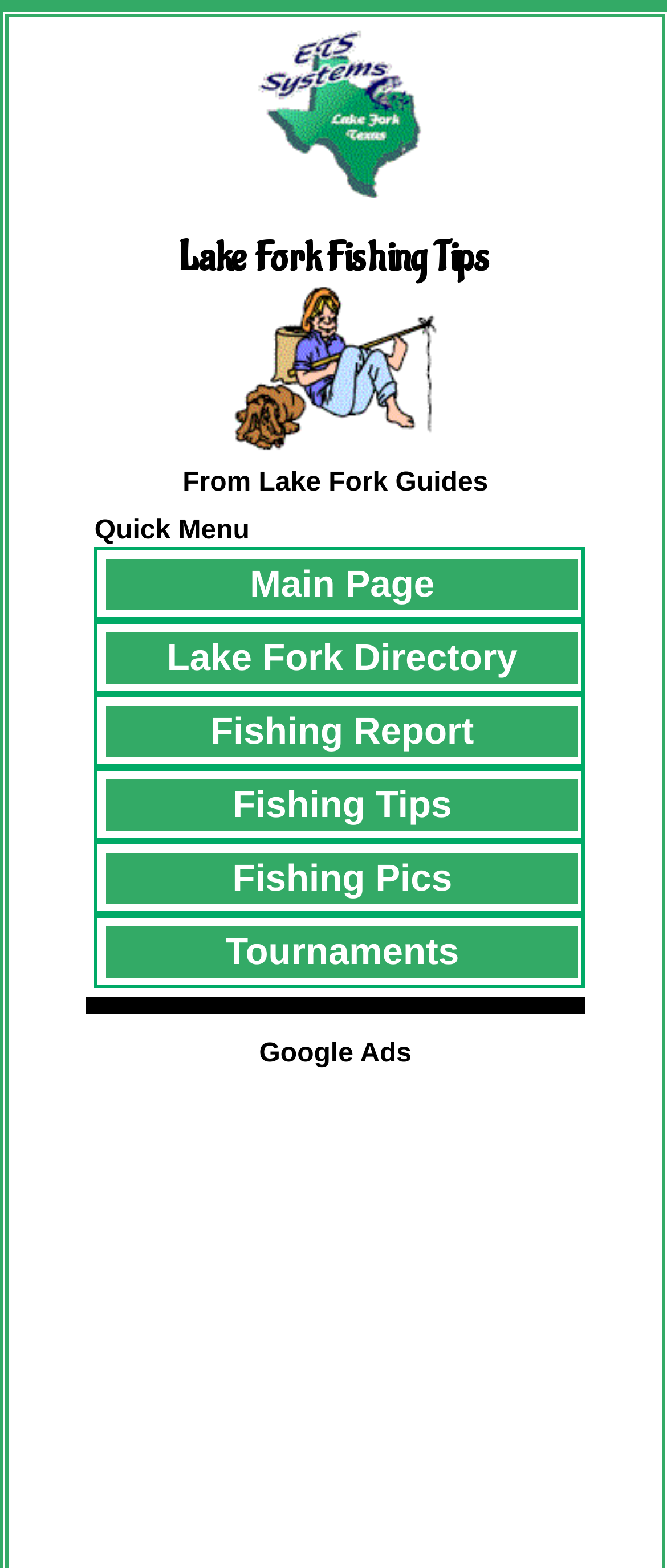Using the image as a reference, answer the following question in as much detail as possible:
How many links are in the quick menu?

I counted the number of links starting from 'Main Page' to 'Tournaments' under the 'Quick Menu' text, which are 6 links in total.